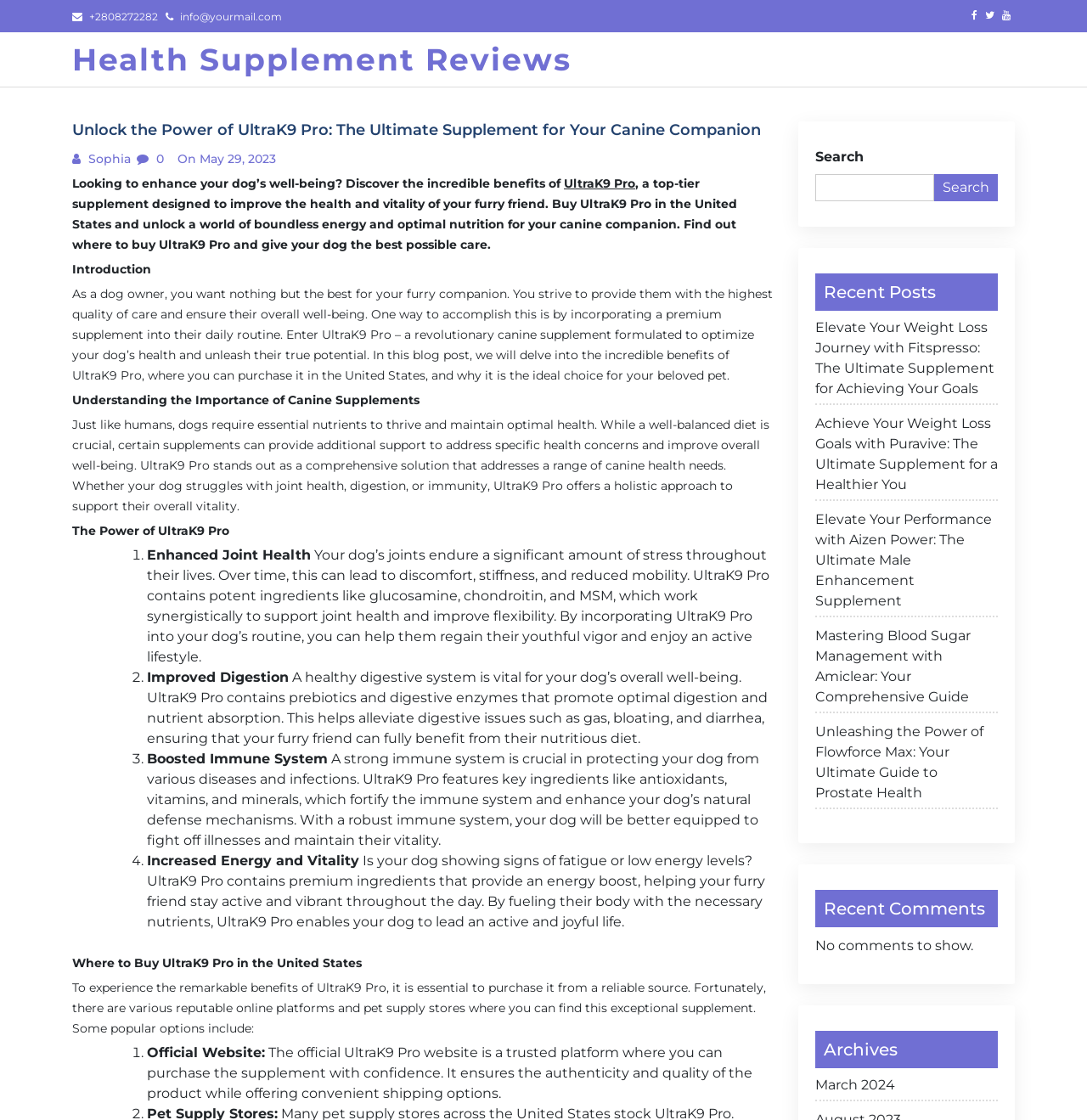Locate the bounding box of the UI element described by: "official UltraK9 Pro website" in the given webpage screenshot.

[0.273, 0.932, 0.44, 0.947]